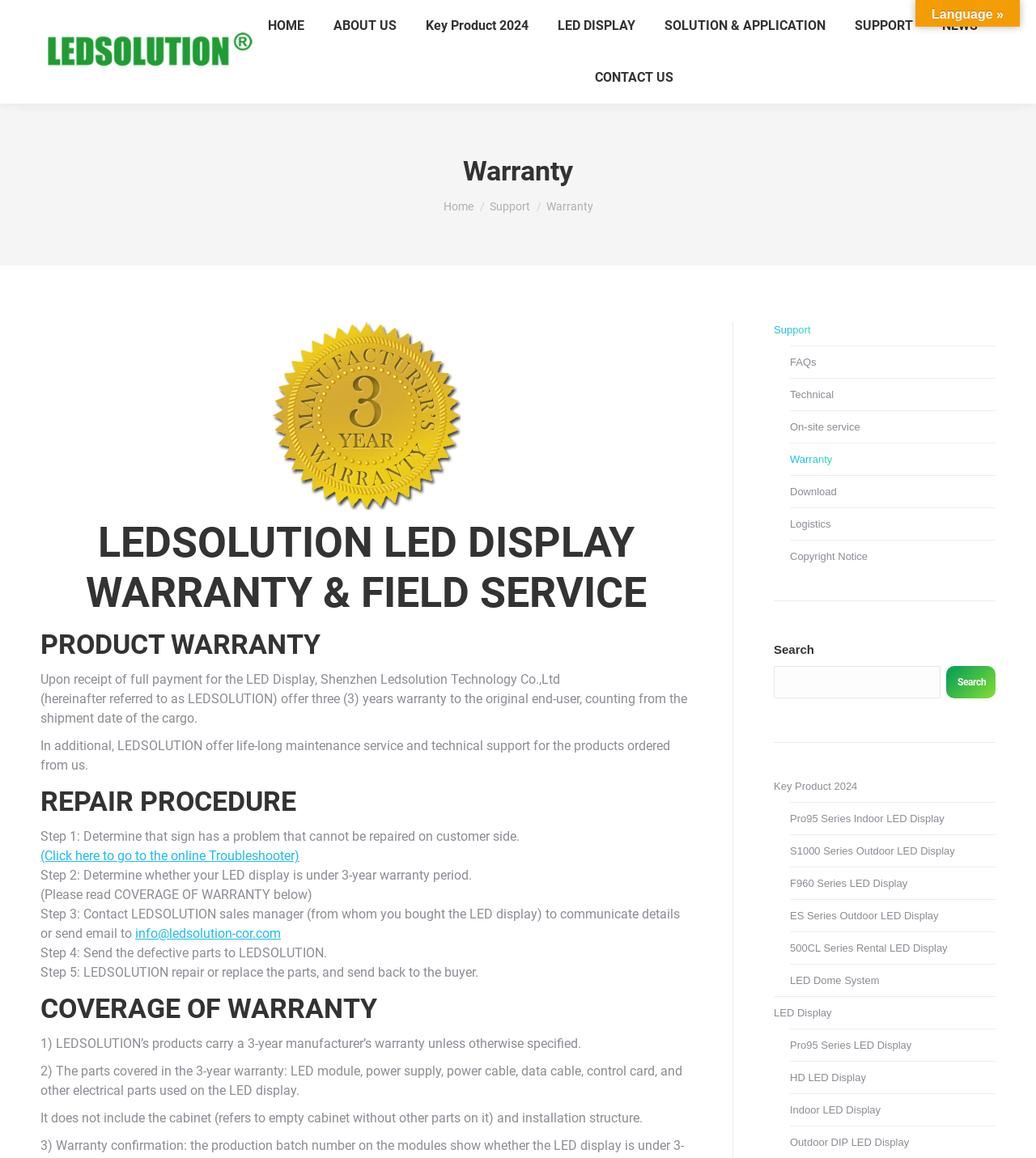Please provide a brief answer to the following inquiry using a single word or phrase:
What is the purpose of the search box?

Search the website